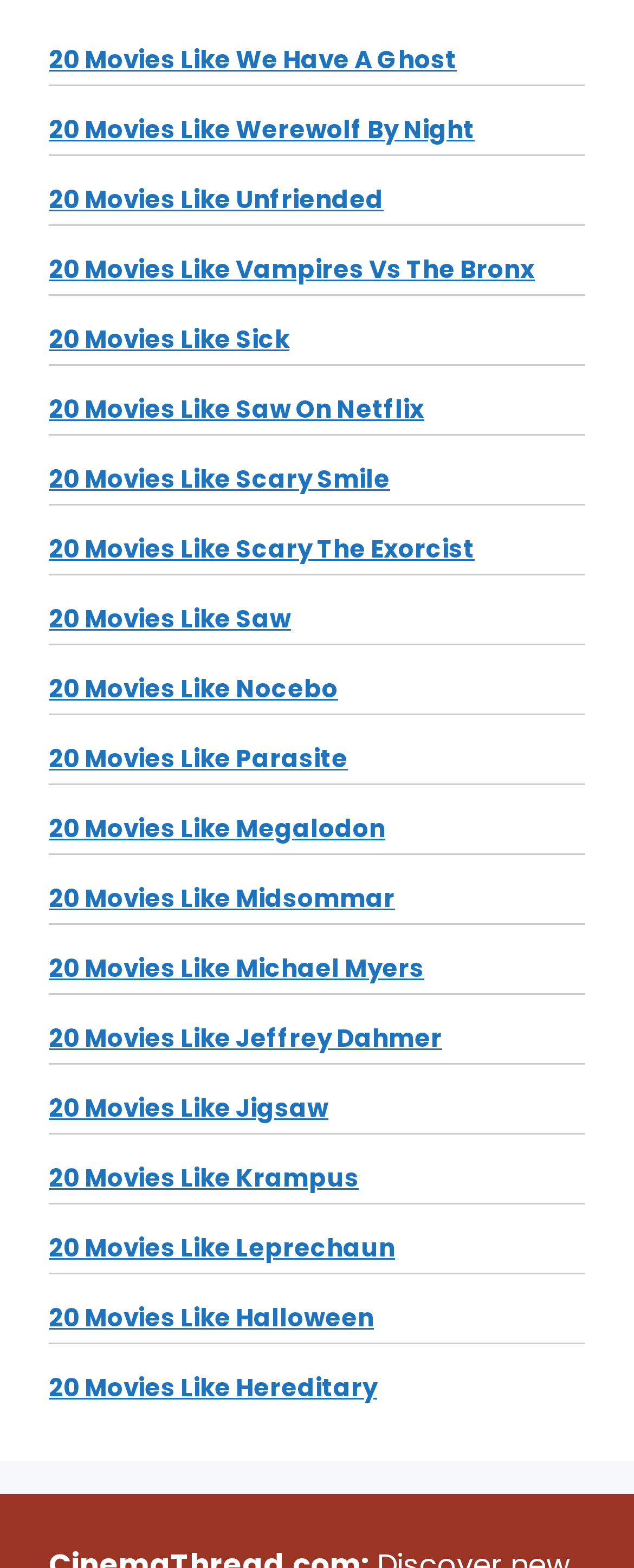Provide a one-word or one-phrase answer to the question:
What is the theme of the first movie list?

We Have A Ghost